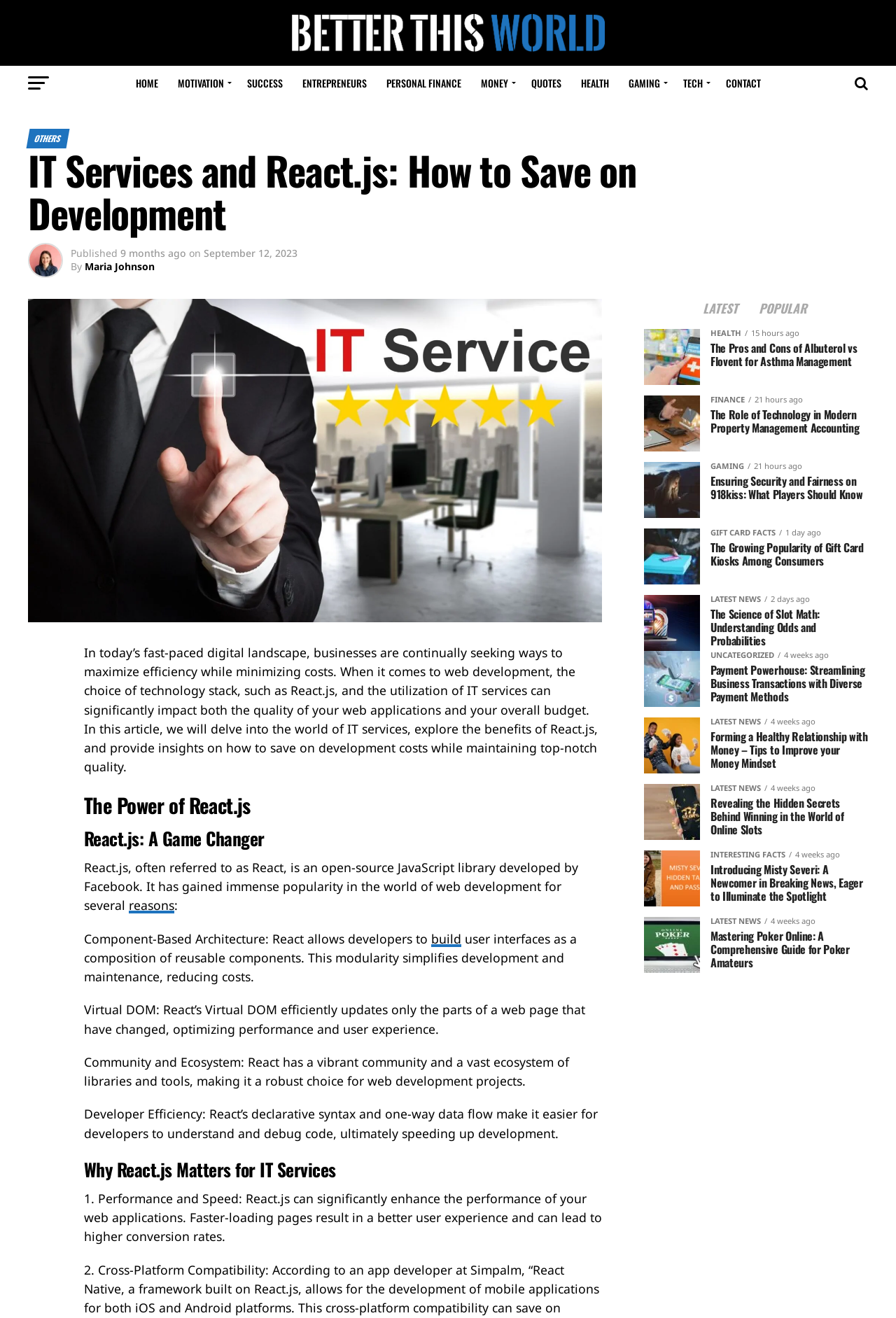Determine the bounding box coordinates of the clickable element necessary to fulfill the instruction: "Learn more about the benefits of React.js". Provide the coordinates as four float numbers within the 0 to 1 range, i.e., [left, top, right, bottom].

[0.094, 0.6, 0.672, 0.621]